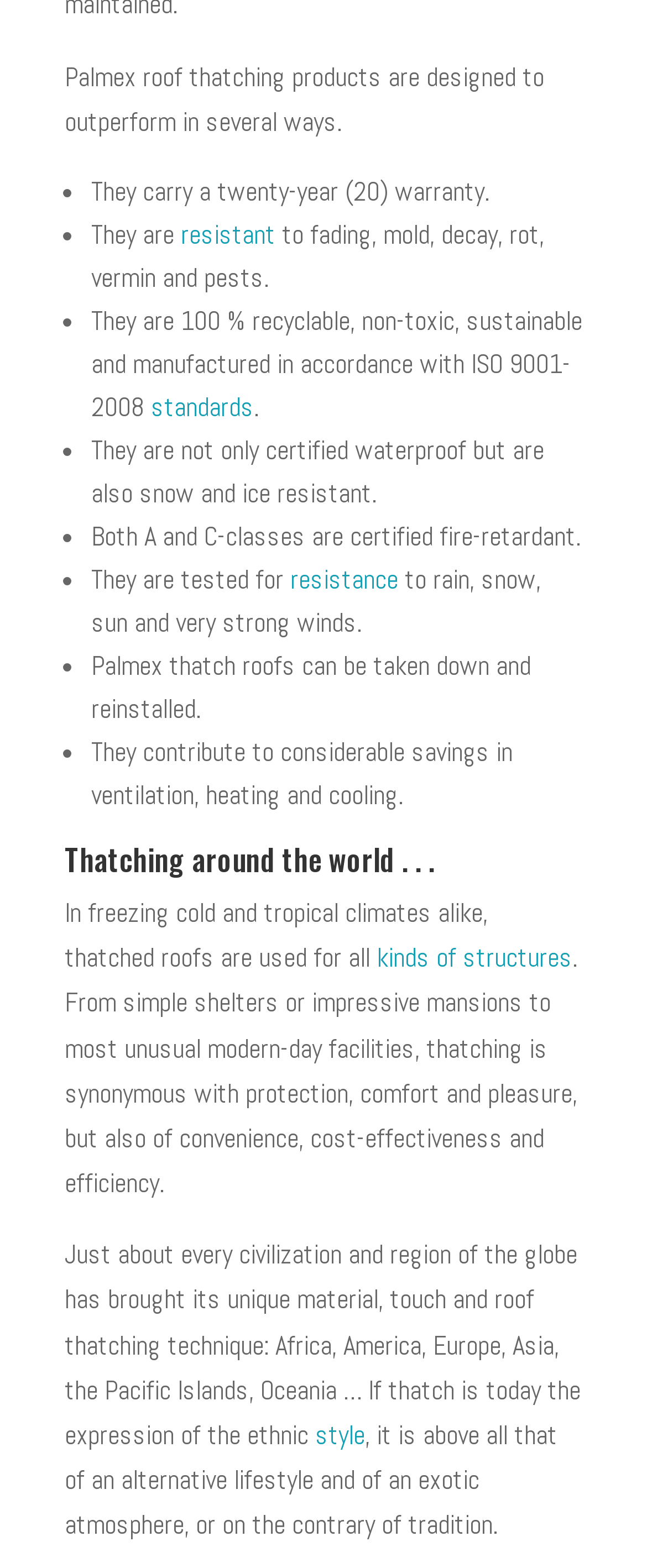Can Palmex thatch roofs be taken down and reinstalled?
Please analyze the image and answer the question with as much detail as possible.

The answer can be found in the seventh bullet point, which states 'Palmex thatch roofs can be taken down and reinstalled.' This indicates that Palmex thatch roofs have the advantage of being reusable.